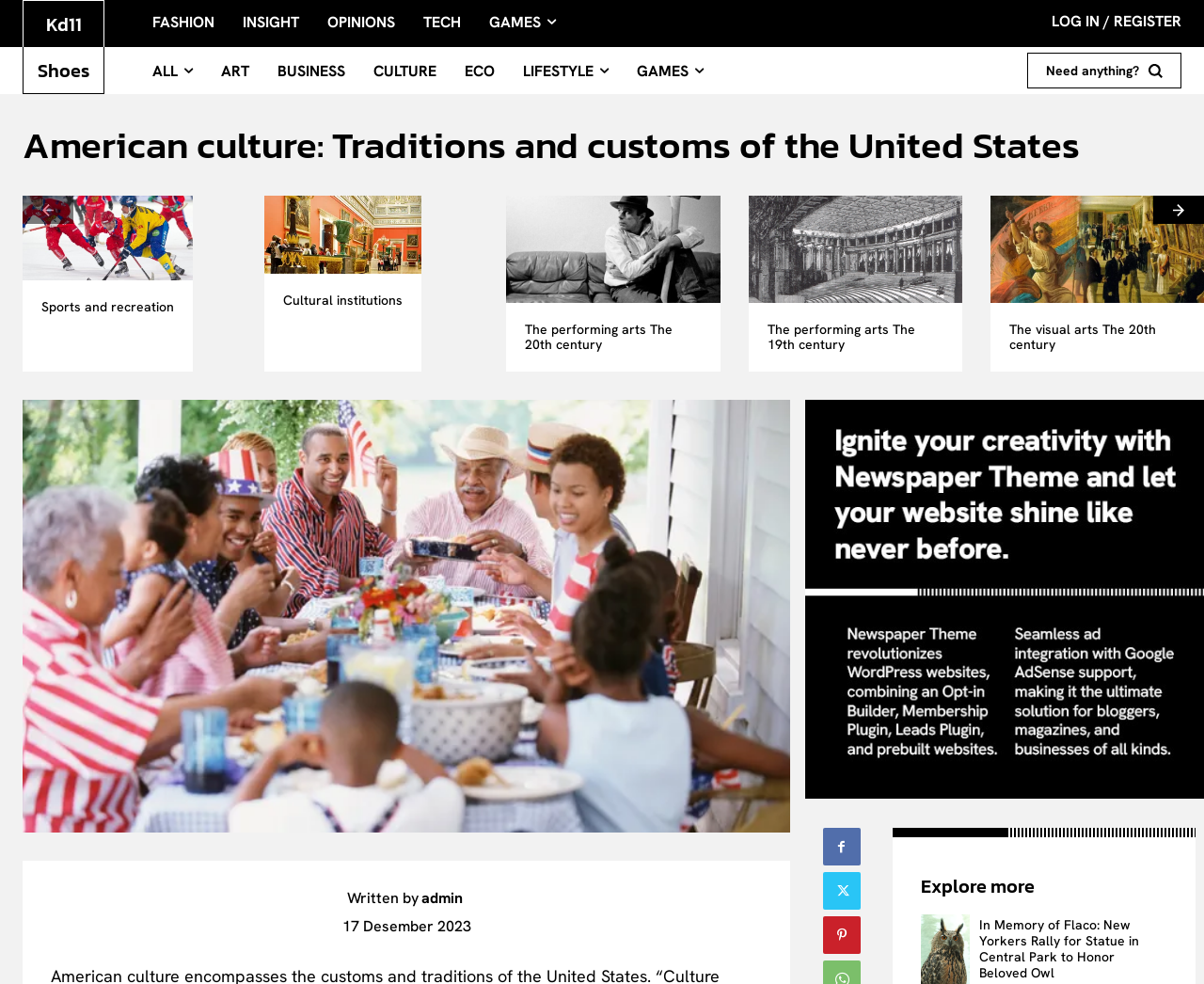How many images are there in the webpage?
Please use the image to provide a one-word or short phrase answer.

7